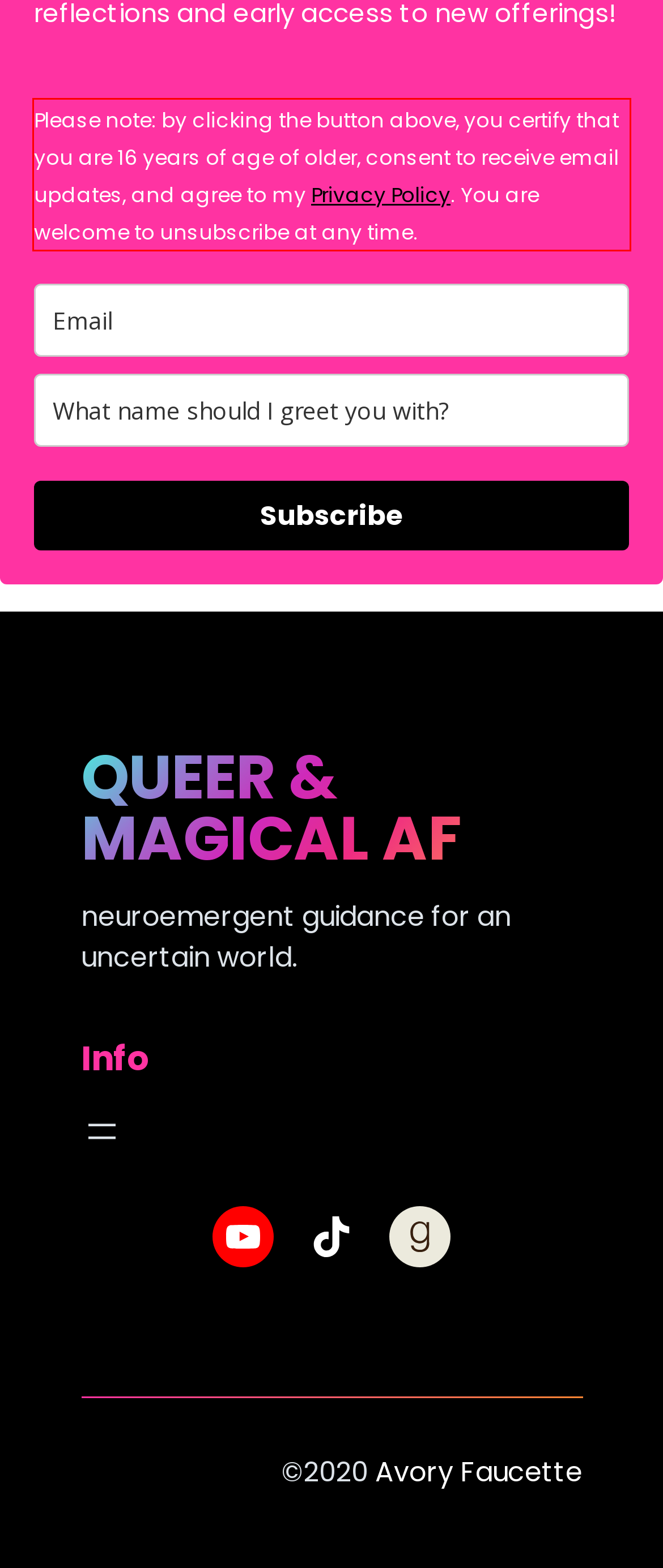In the screenshot of the webpage, find the red bounding box and perform OCR to obtain the text content restricted within this red bounding box.

Please note: by clicking the button above, you certify that you are 16 years of age of older, consent to receive email updates, and agree to my Privacy Policy. You are welcome to unsubscribe at any time.